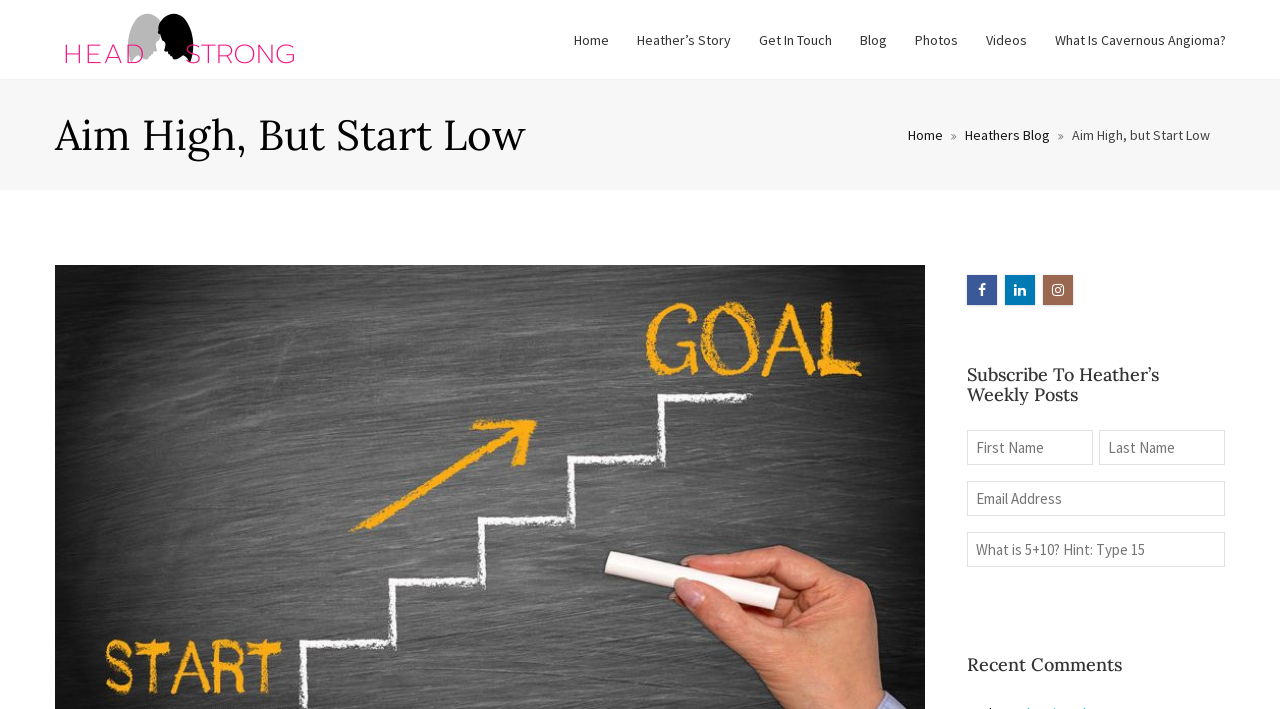Please find and report the bounding box coordinates of the element to click in order to perform the following action: "visit blog". The coordinates should be expressed as four float numbers between 0 and 1, in the format [left, top, right, bottom].

[0.739, 0.177, 0.82, 0.202]